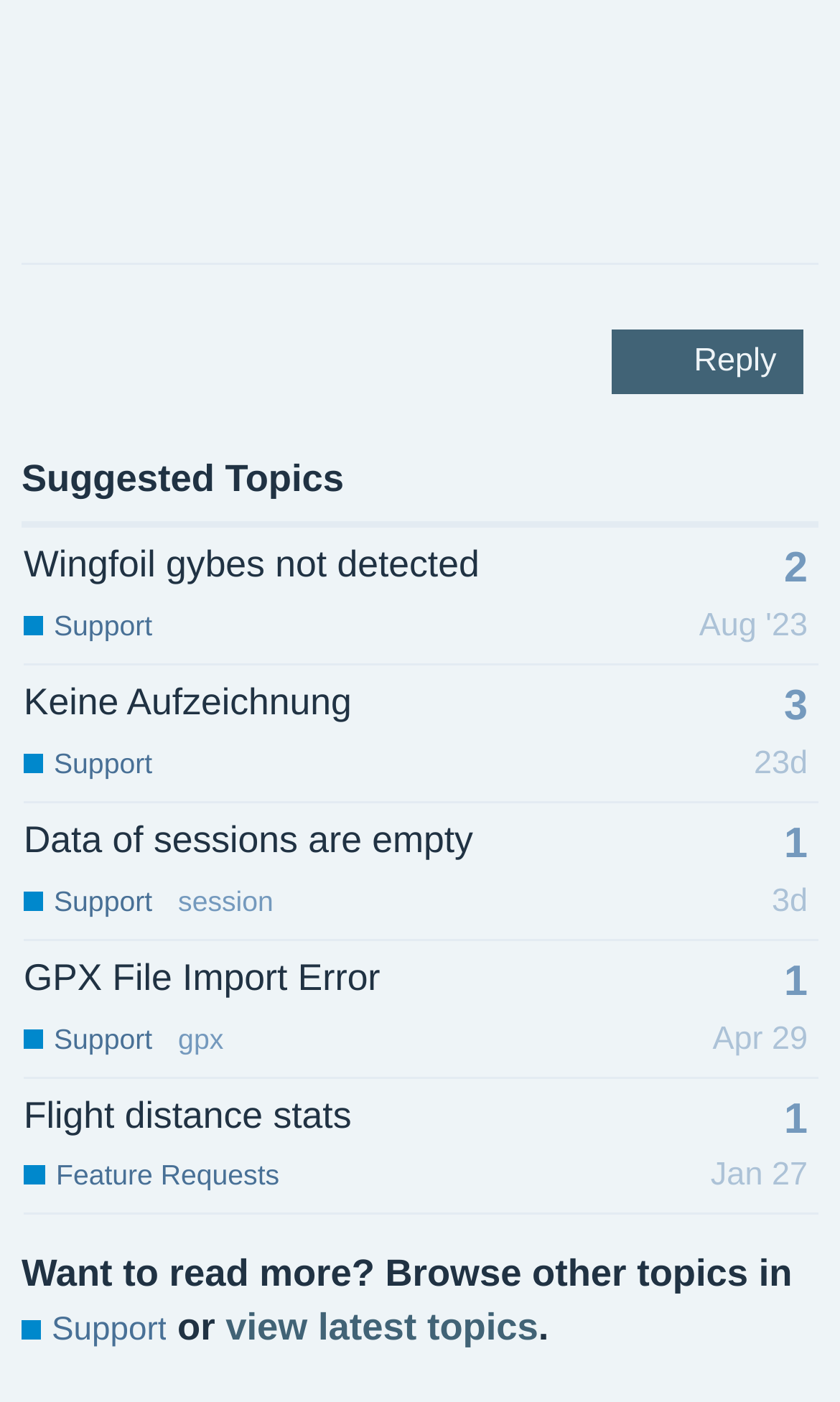Find the bounding box coordinates of the clickable area required to complete the following action: "Share a link to this post".

[0.113, 0.008, 0.229, 0.067]